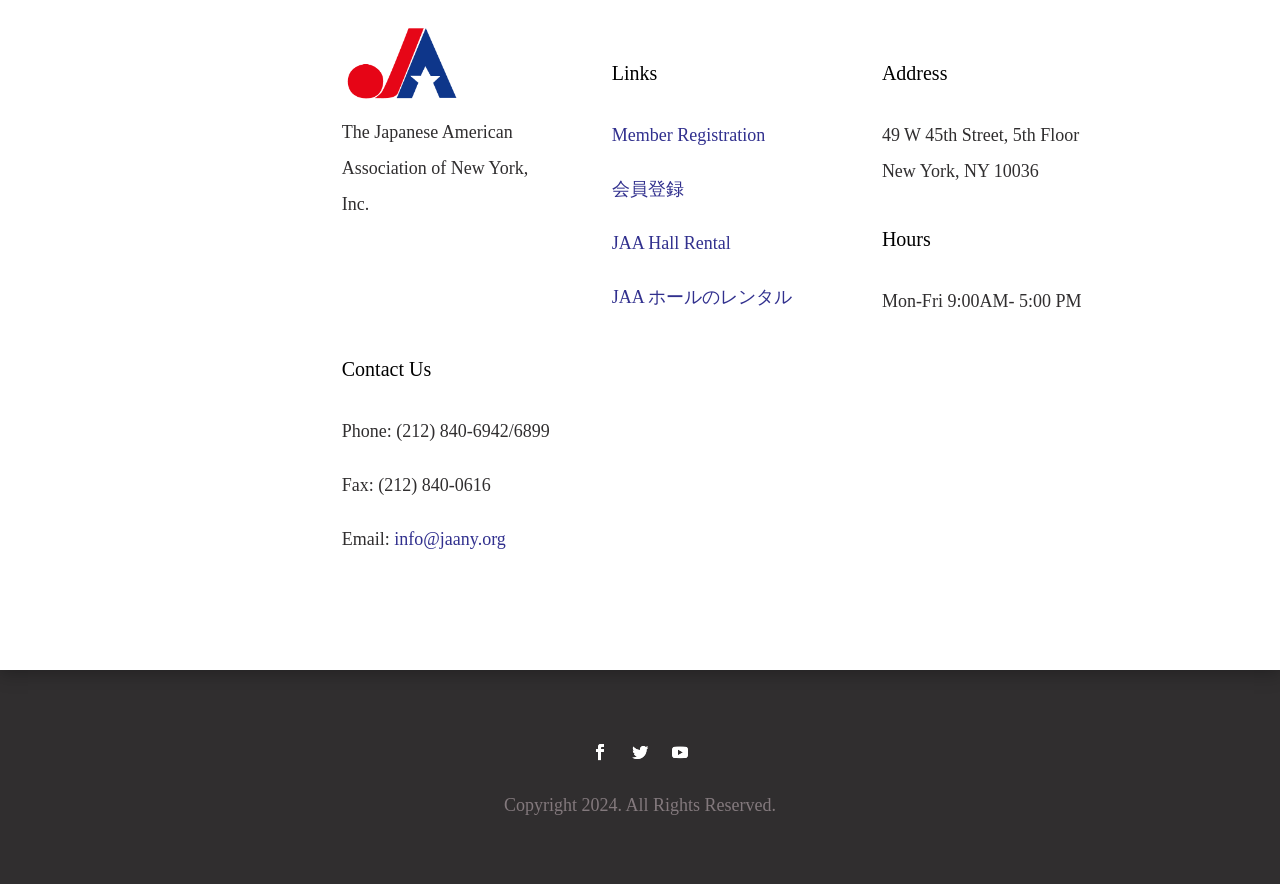Provide your answer in one word or a succinct phrase for the question: 
What is the phone number of JAA?

(212) 840-6942/6899